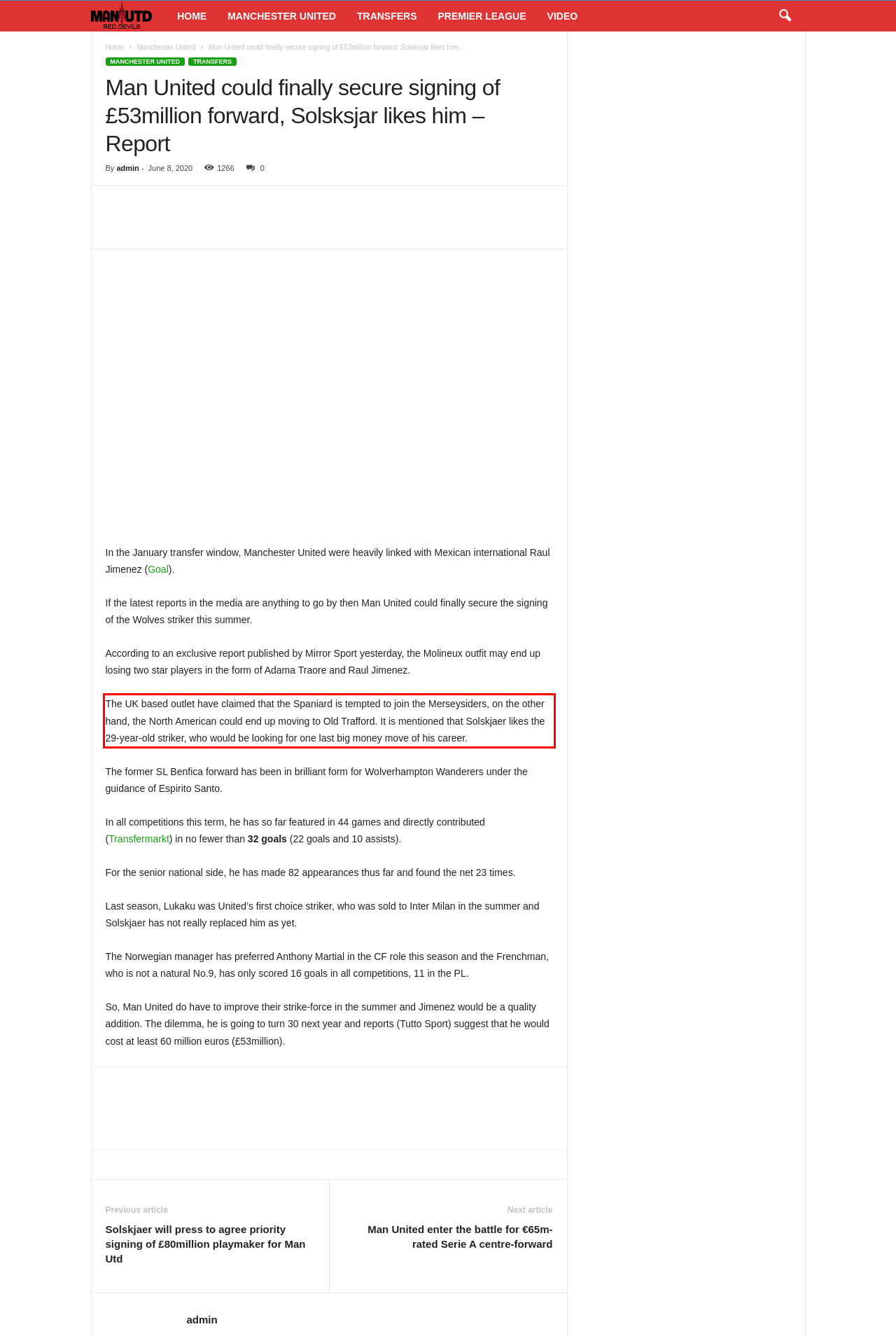Given a screenshot of a webpage with a red bounding box, please identify and retrieve the text inside the red rectangle.

The UK based outlet have claimed that the Spaniard is tempted to join the Merseysiders, on the other hand, the North American could end up moving to Old Trafford. It is mentioned that Solskjaer likes the 29-year-old striker, who would be looking for one last big money move of his career.